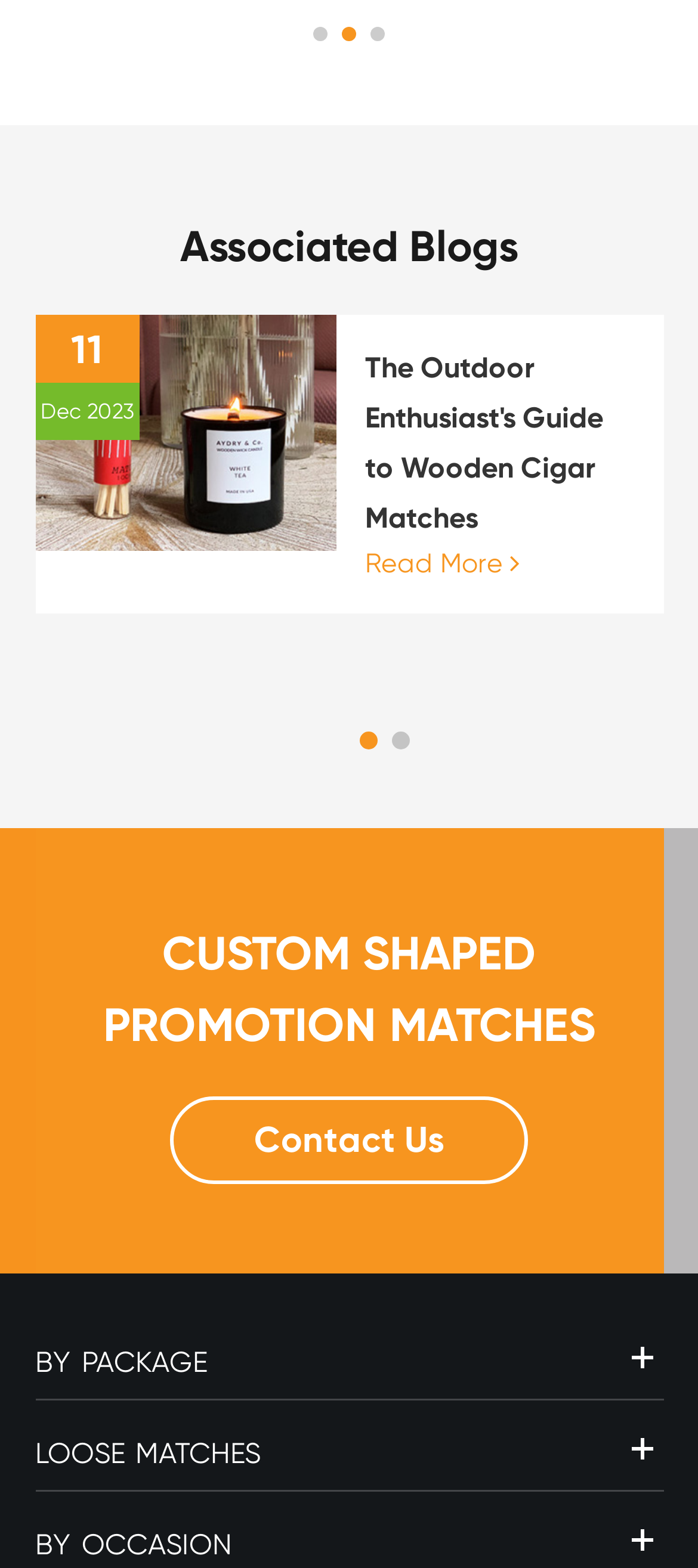Please specify the bounding box coordinates of the region to click in order to perform the following instruction: "Read more about The Outdoor Enthusiast's Guide to Wooden Cigar Matches".

[0.523, 0.349, 0.744, 0.37]